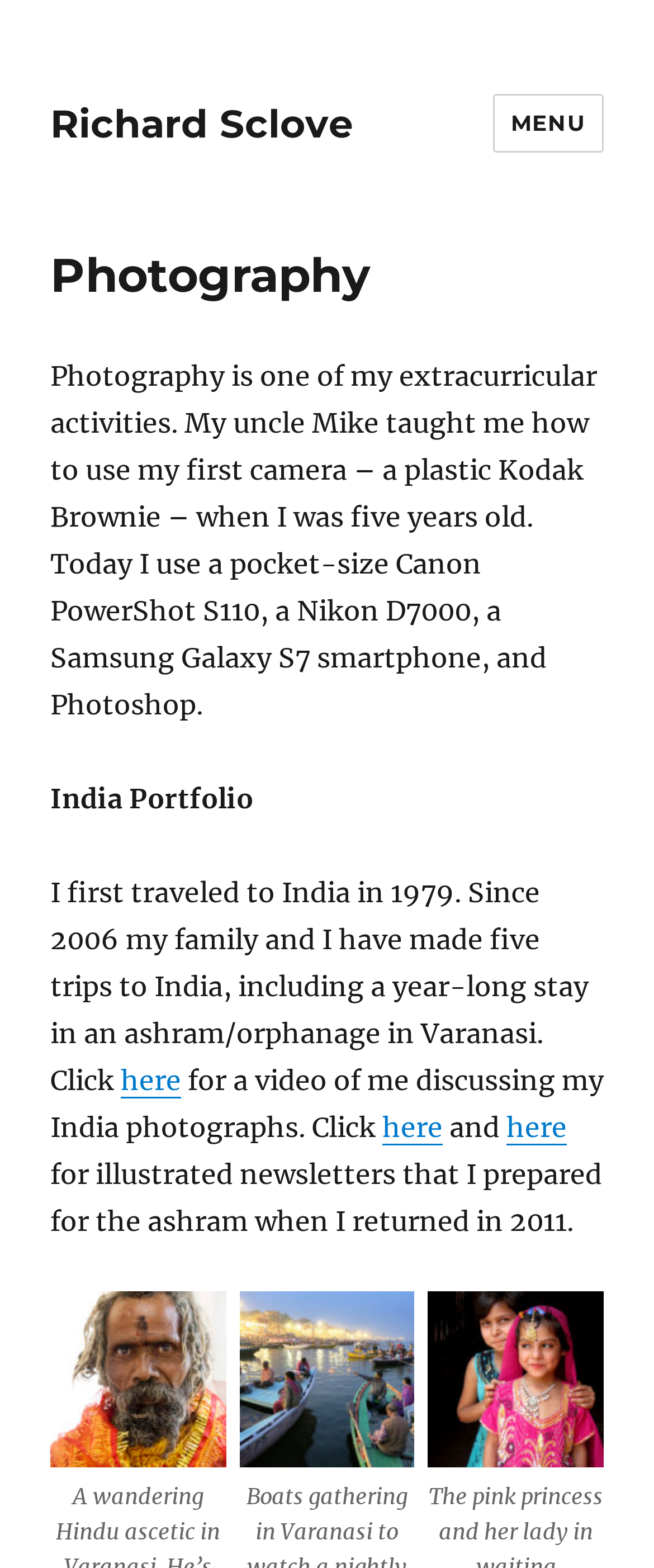Please study the image and answer the question comprehensively:
Where did the photographer travel to in 1979?

The photographer mentions that he first traveled to India in 1979, which suggests that India is a significant location for his photography work.